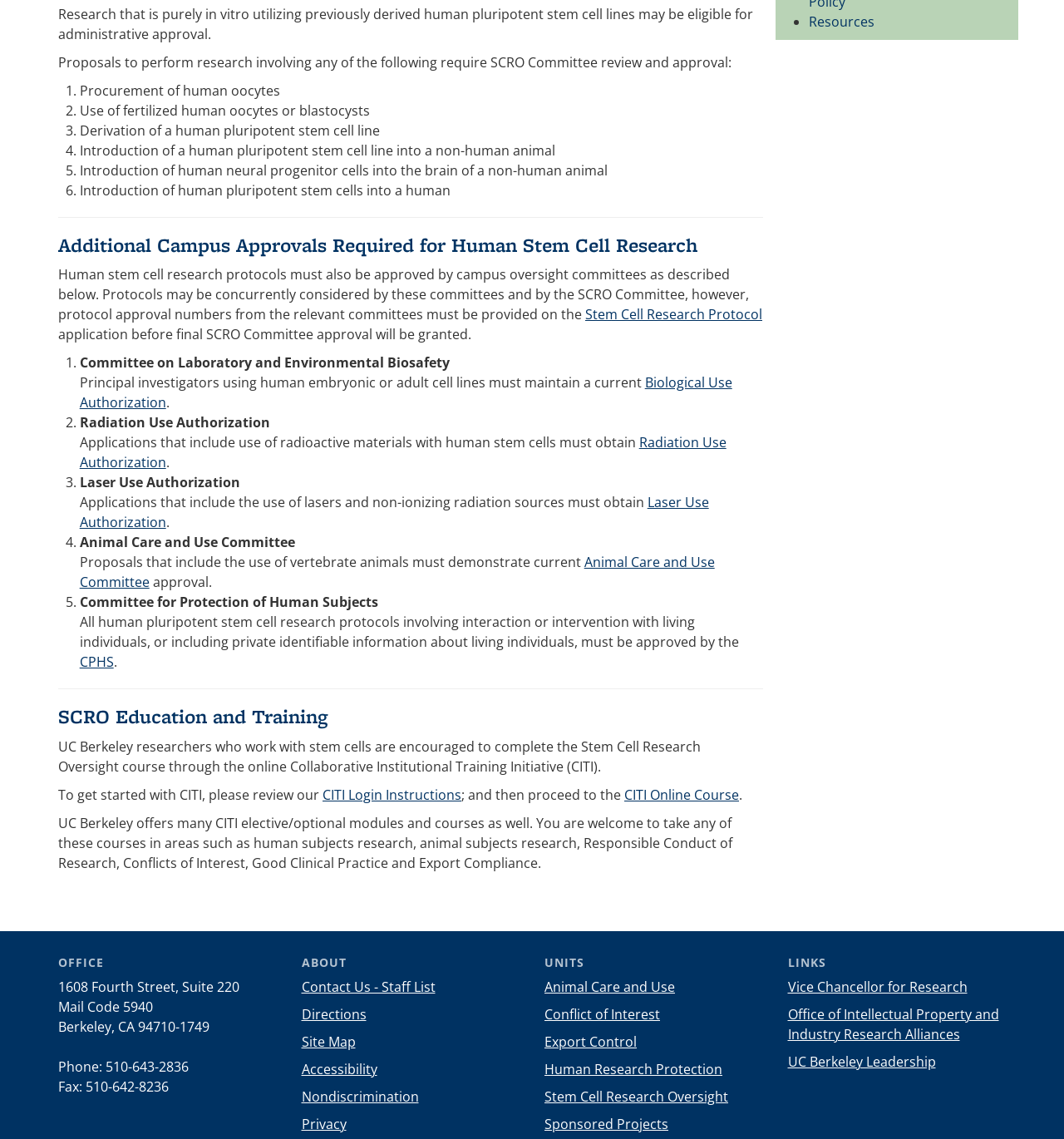Identify the bounding box coordinates for the UI element described as: "Site Map". The coordinates should be provided as four floats between 0 and 1: [left, top, right, bottom].

[0.283, 0.906, 0.334, 0.923]